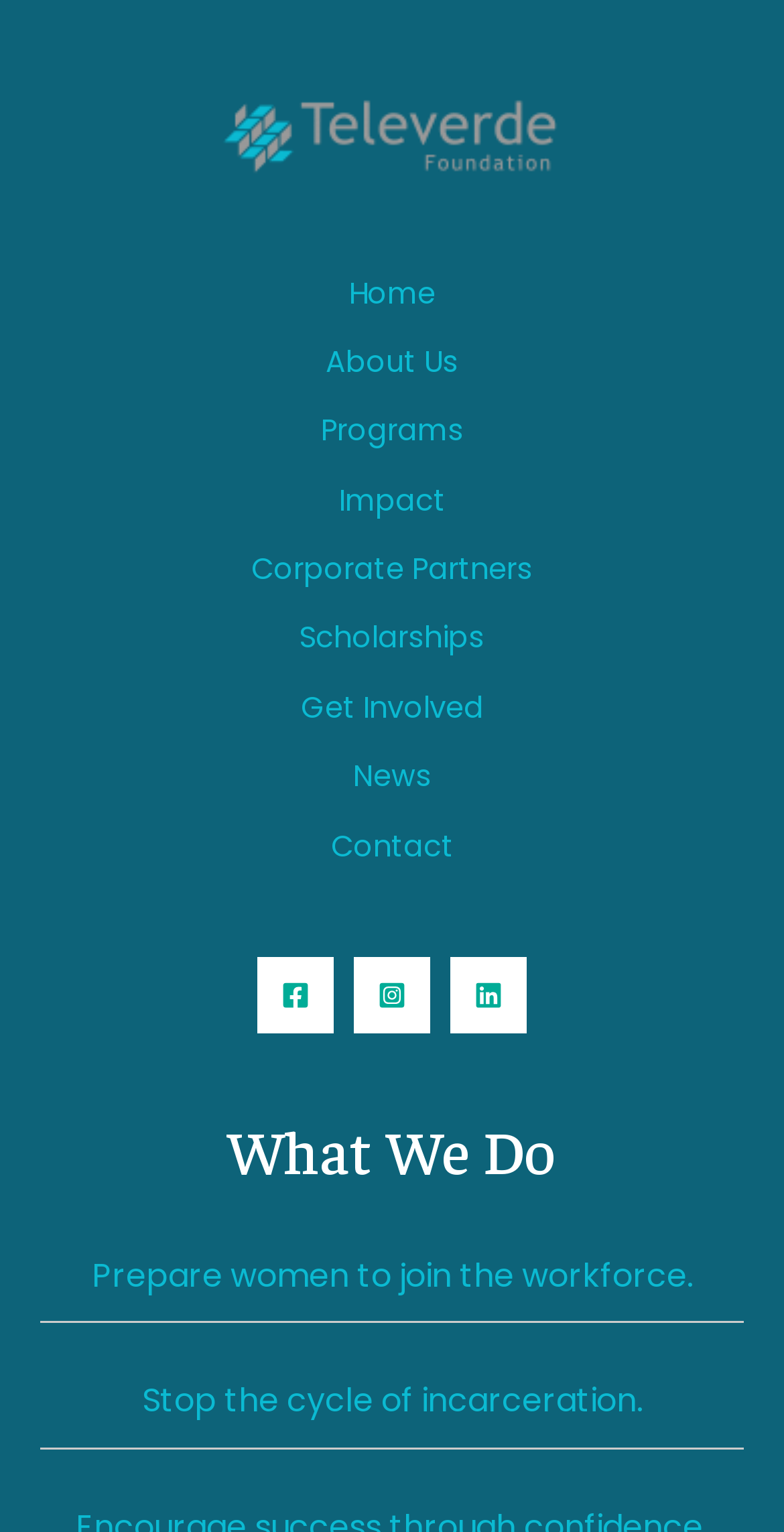Identify the bounding box coordinates necessary to click and complete the given instruction: "Go to Home page".

[0.445, 0.178, 0.555, 0.204]